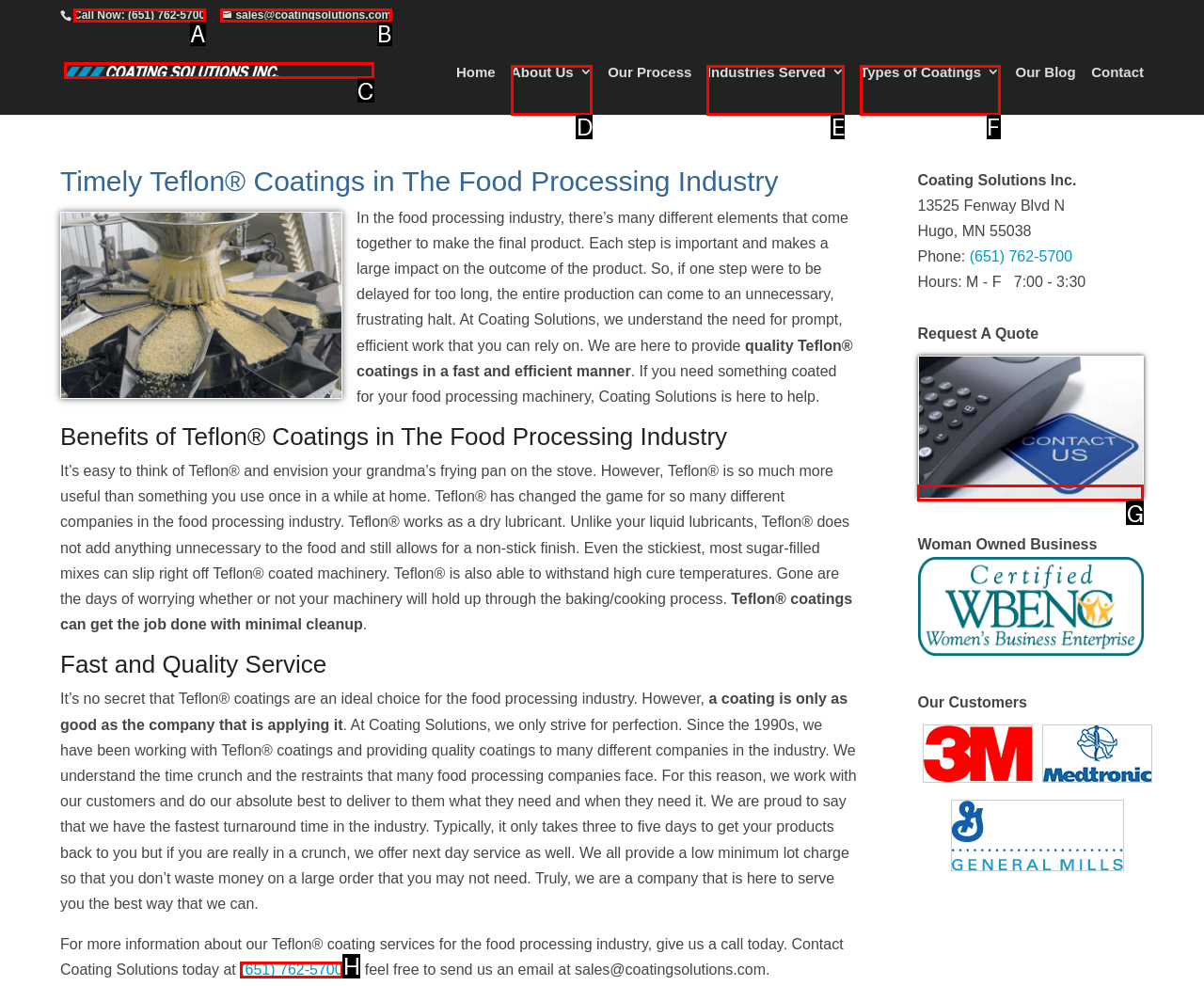Tell me the letter of the UI element I should click to accomplish the task: Send an email to the company based on the choices provided in the screenshot.

B